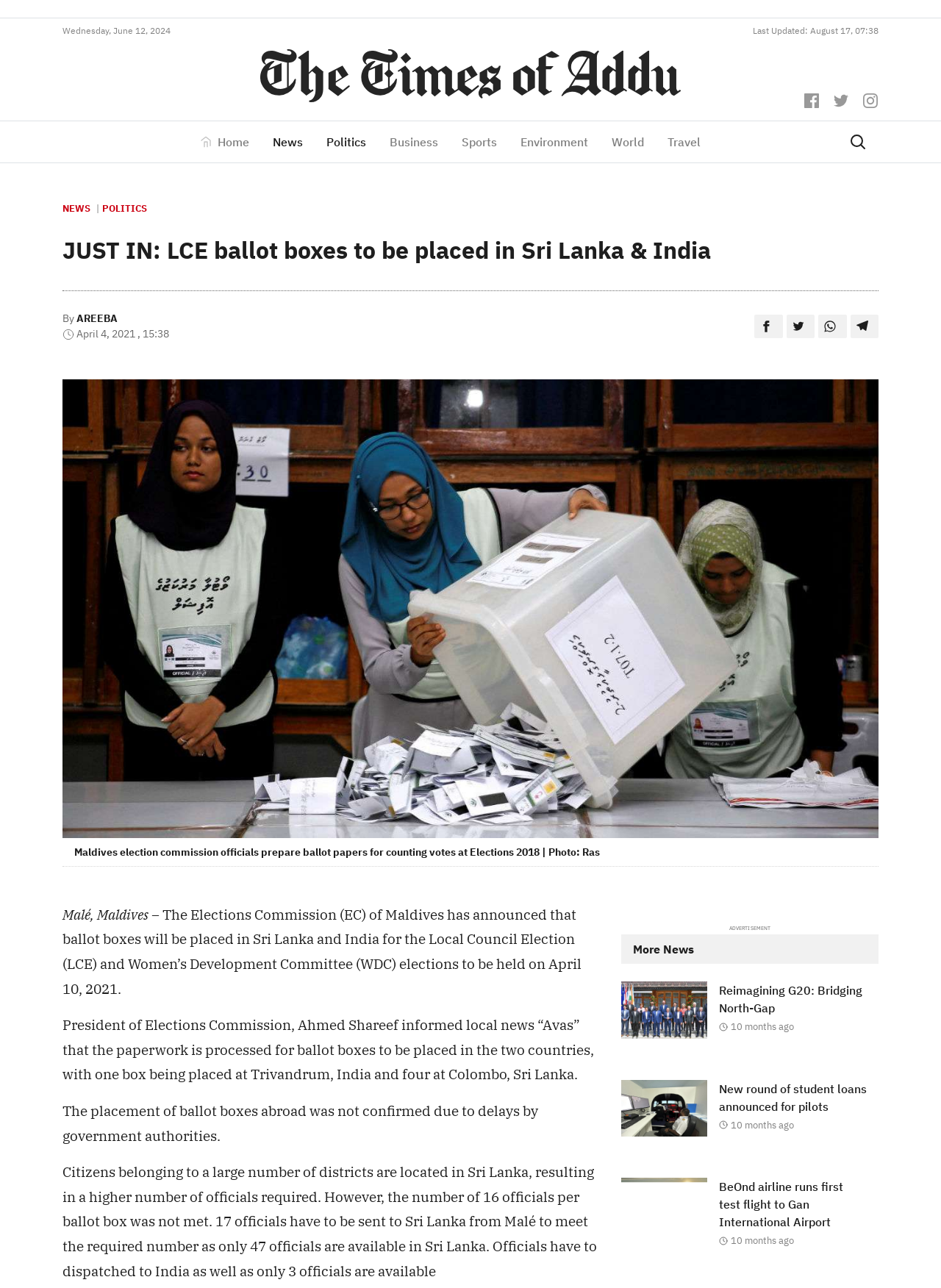Carefully observe the image and respond to the question with a detailed answer:
How many officials are available in Sri Lanka?

The question can be answered by reading the article content, which states that 'However, the number of 16 officials per ballot box was not met. 17 officials have to be sent to Sri Lanka from Malé to meet the required number as only 47 officials are available in Sri Lanka.'